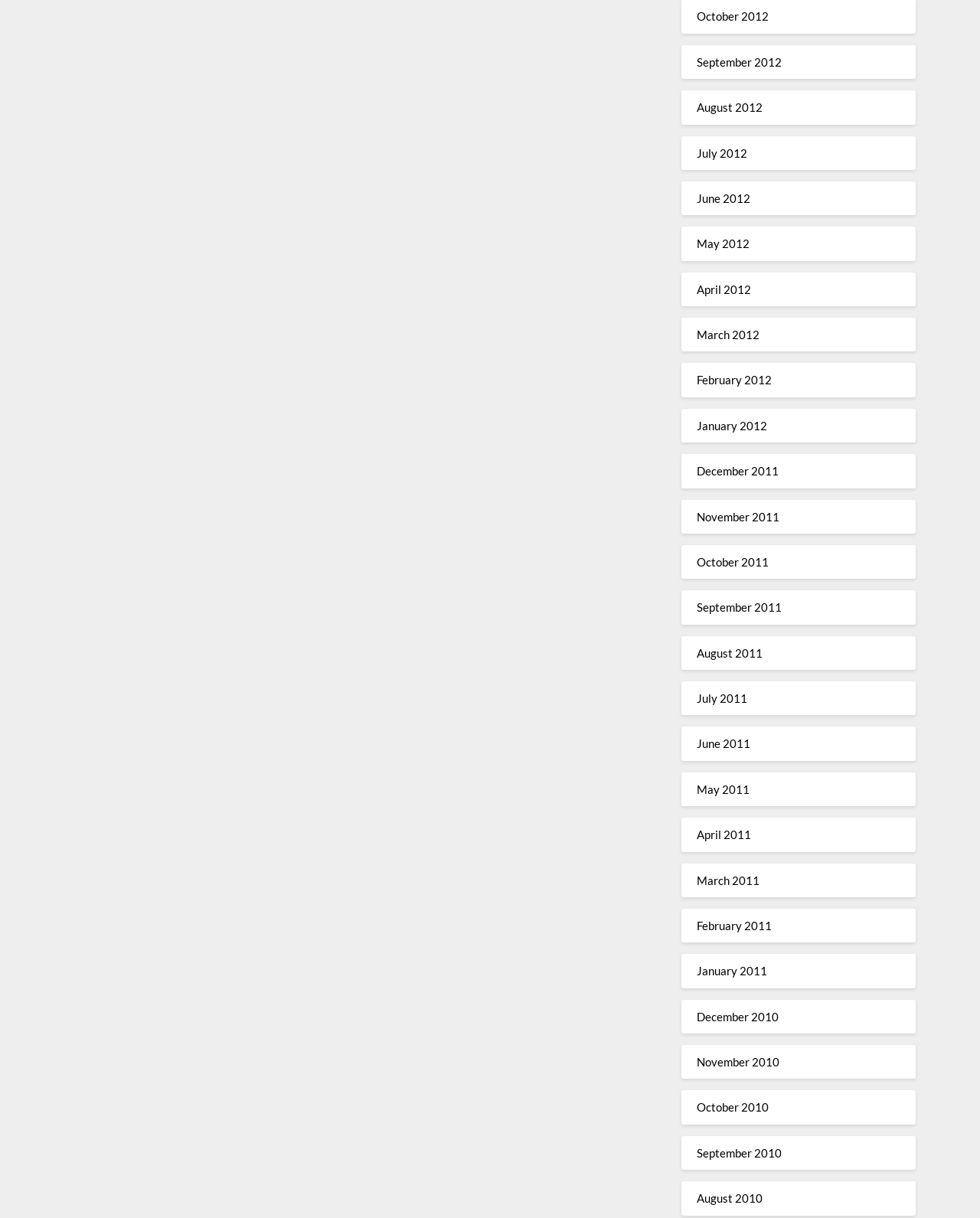Please locate the clickable area by providing the bounding box coordinates to follow this instruction: "Switch to English".

None